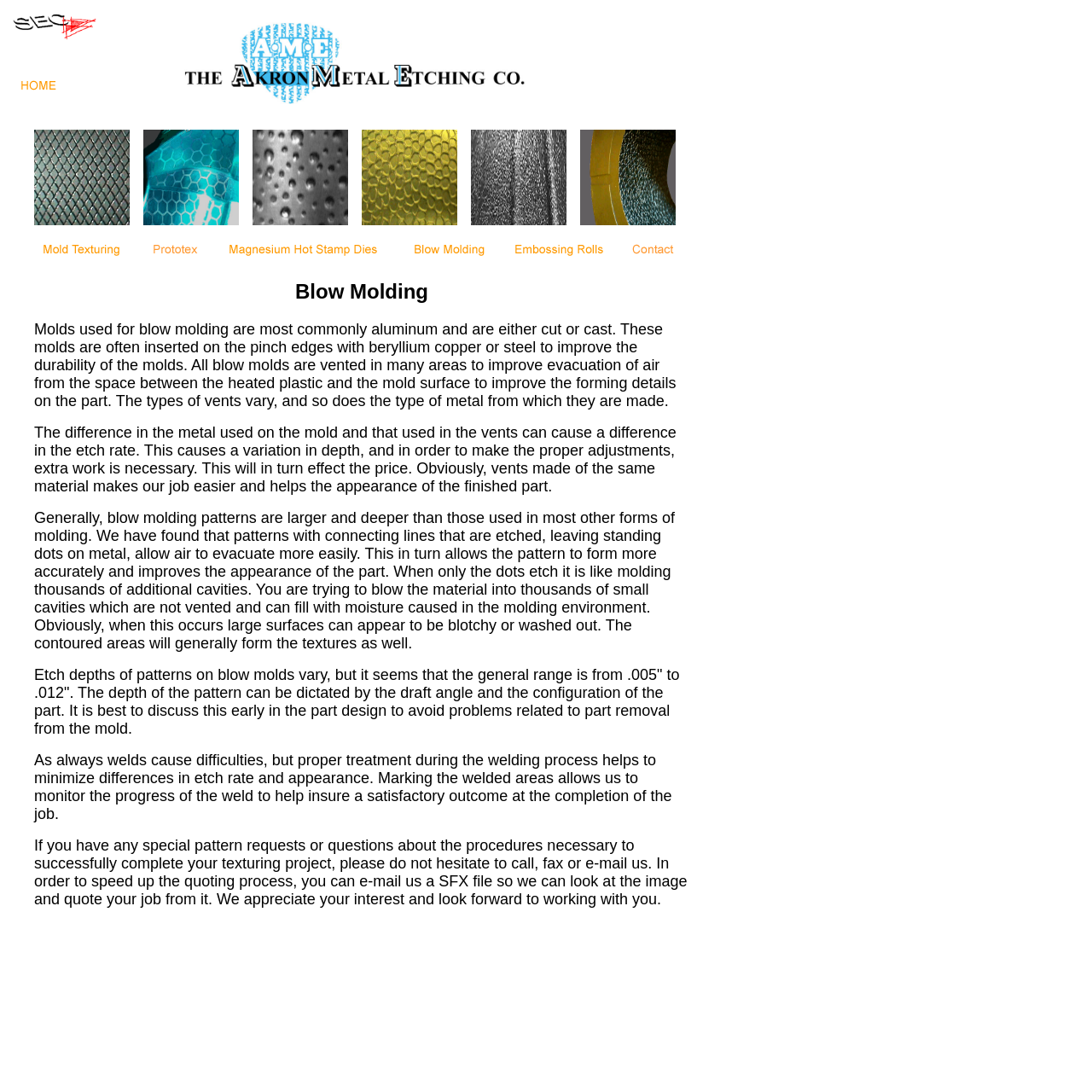Locate and provide the bounding box coordinates for the HTML element that matches this description: "name="button2"".

[0.131, 0.227, 0.188, 0.24]